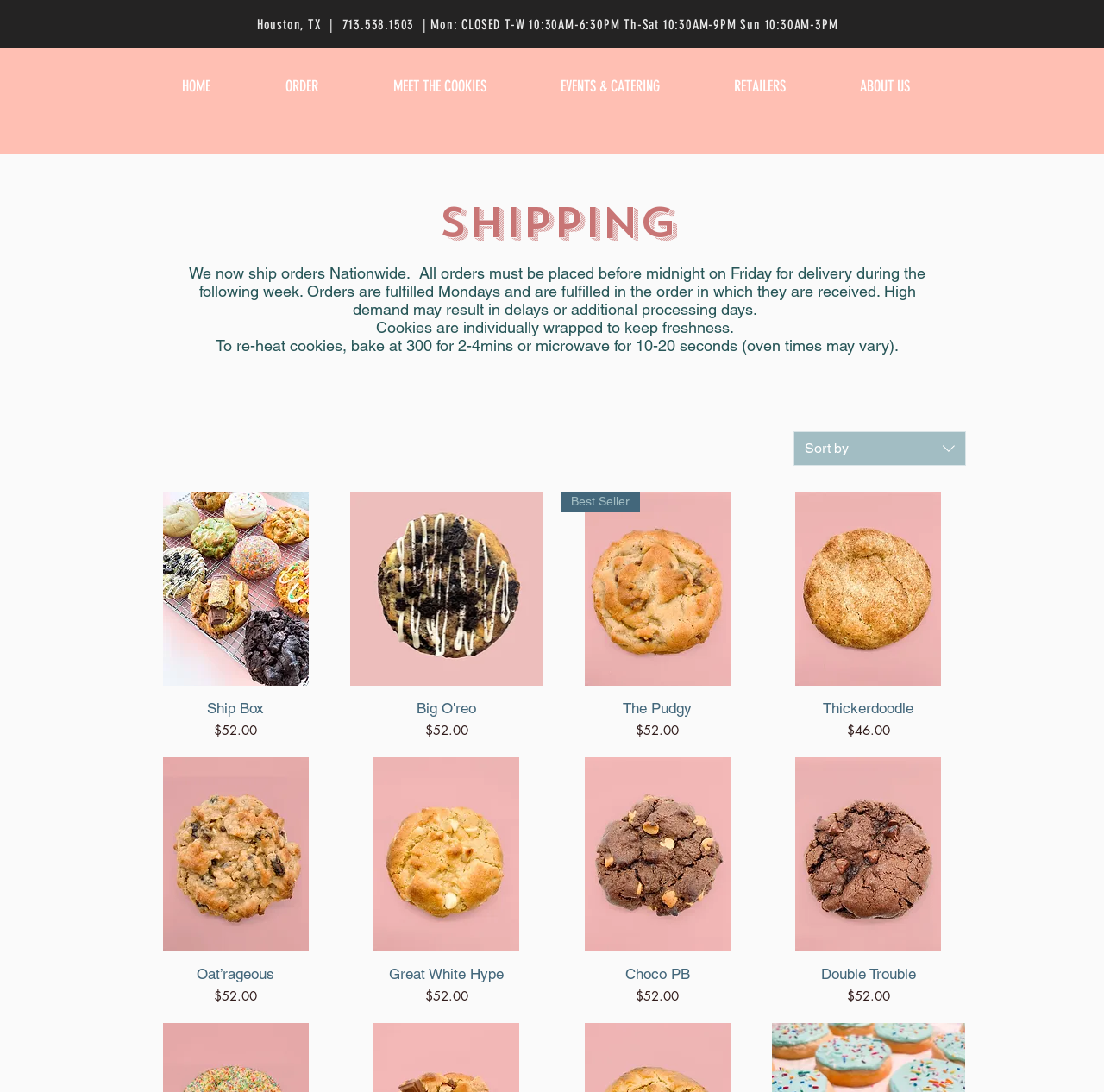What is the price of the Thickerdoodle cookie?
Please respond to the question with a detailed and well-explained answer.

I found the price of the Thickerdoodle cookie by looking at the link element with the text 'Thickerdoodle Price $46.00' which is located in the Thickerdoodle group.